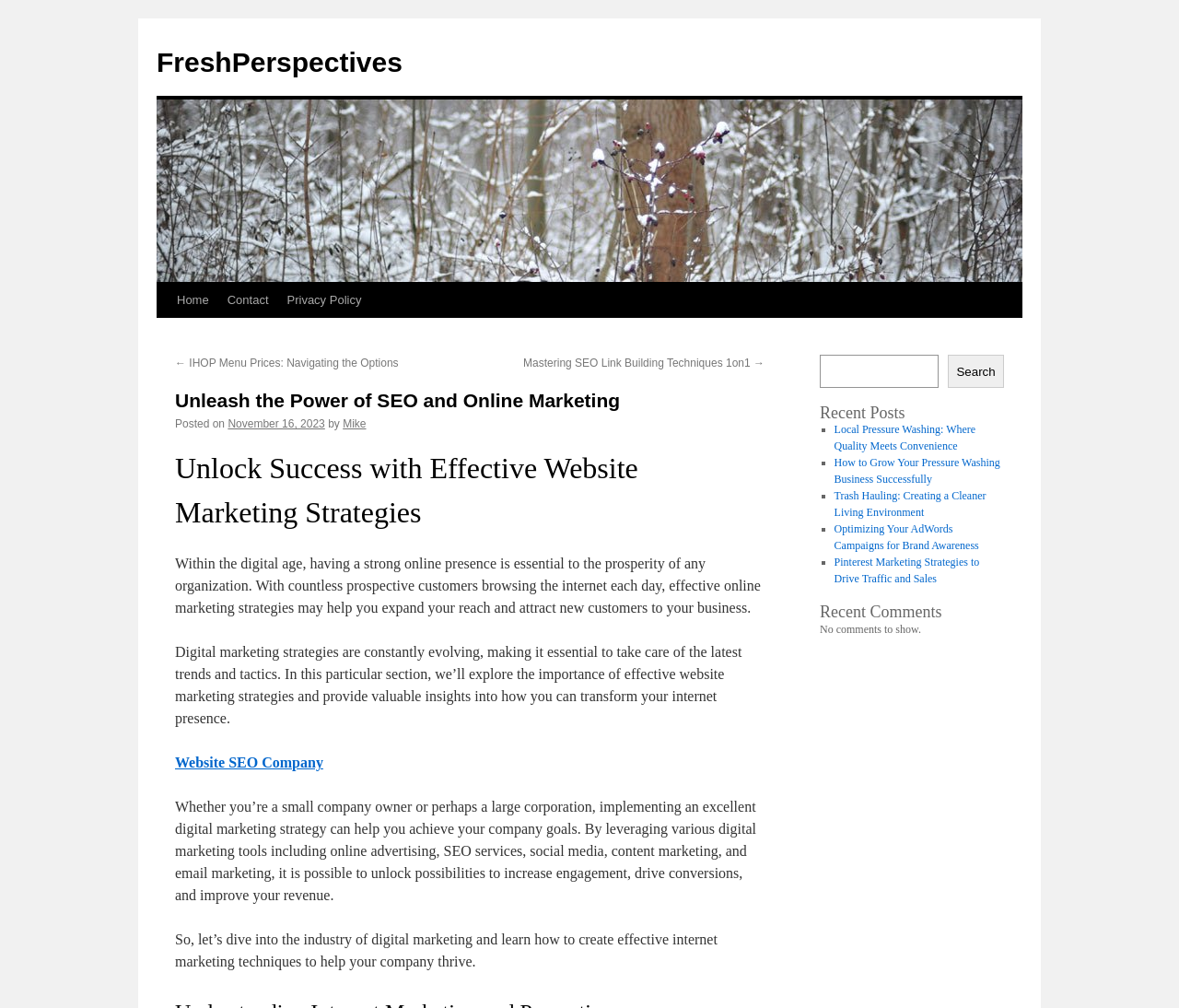Given the element description, predict the bounding box coordinates in the format (top-left x, top-left y, bottom-right x, bottom-right y). Make sure all values are between 0 and 1. Here is the element description: Privacy Policy

[0.236, 0.281, 0.314, 0.315]